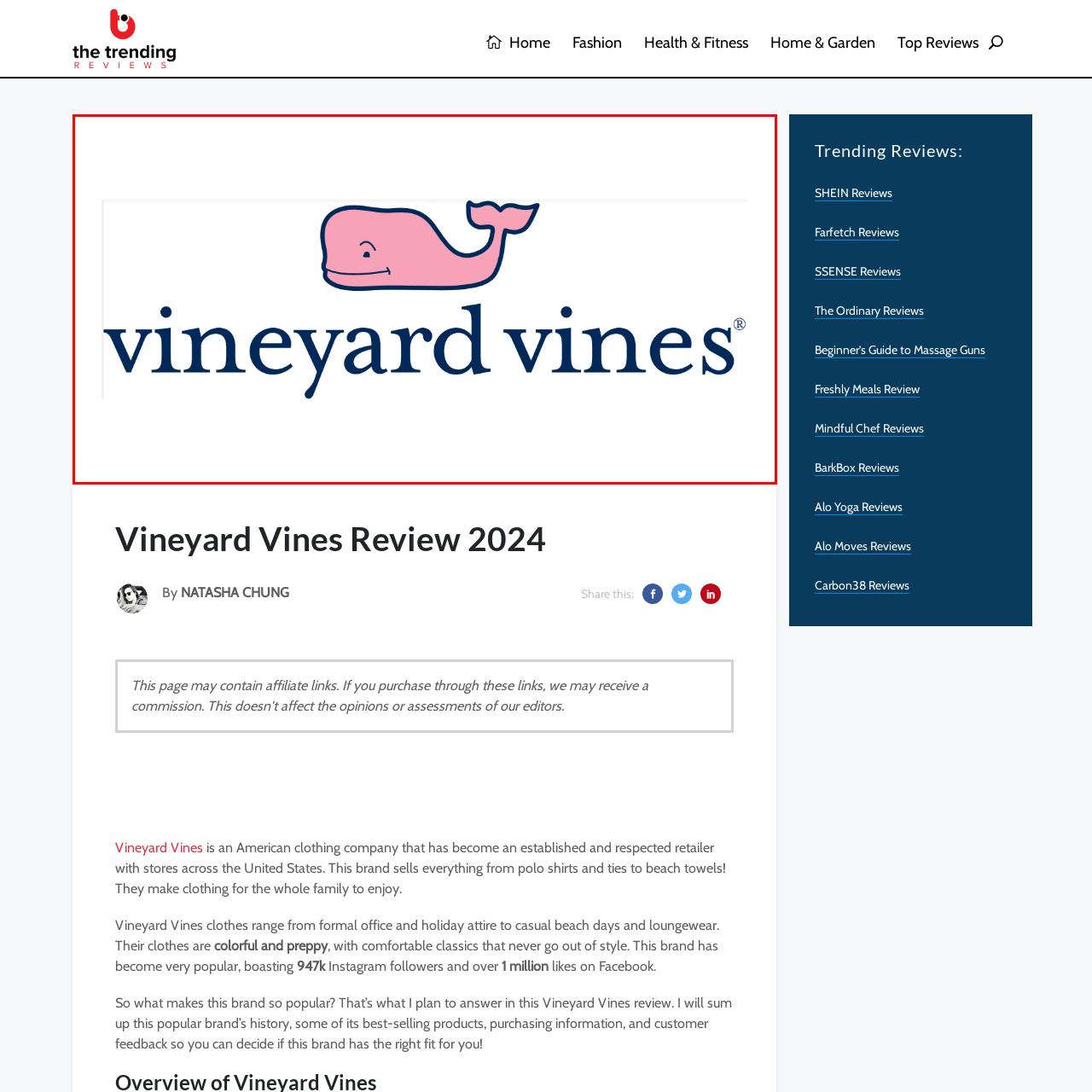What is the brand name written below the whale?  
Focus on the image bordered by the red line and provide a detailed answer that is thoroughly based on the image's contents.

Below the whale, the brand name 'vineyard vines' is elegantly rendered in a deep navy blue, reinforcing the nautical theme.